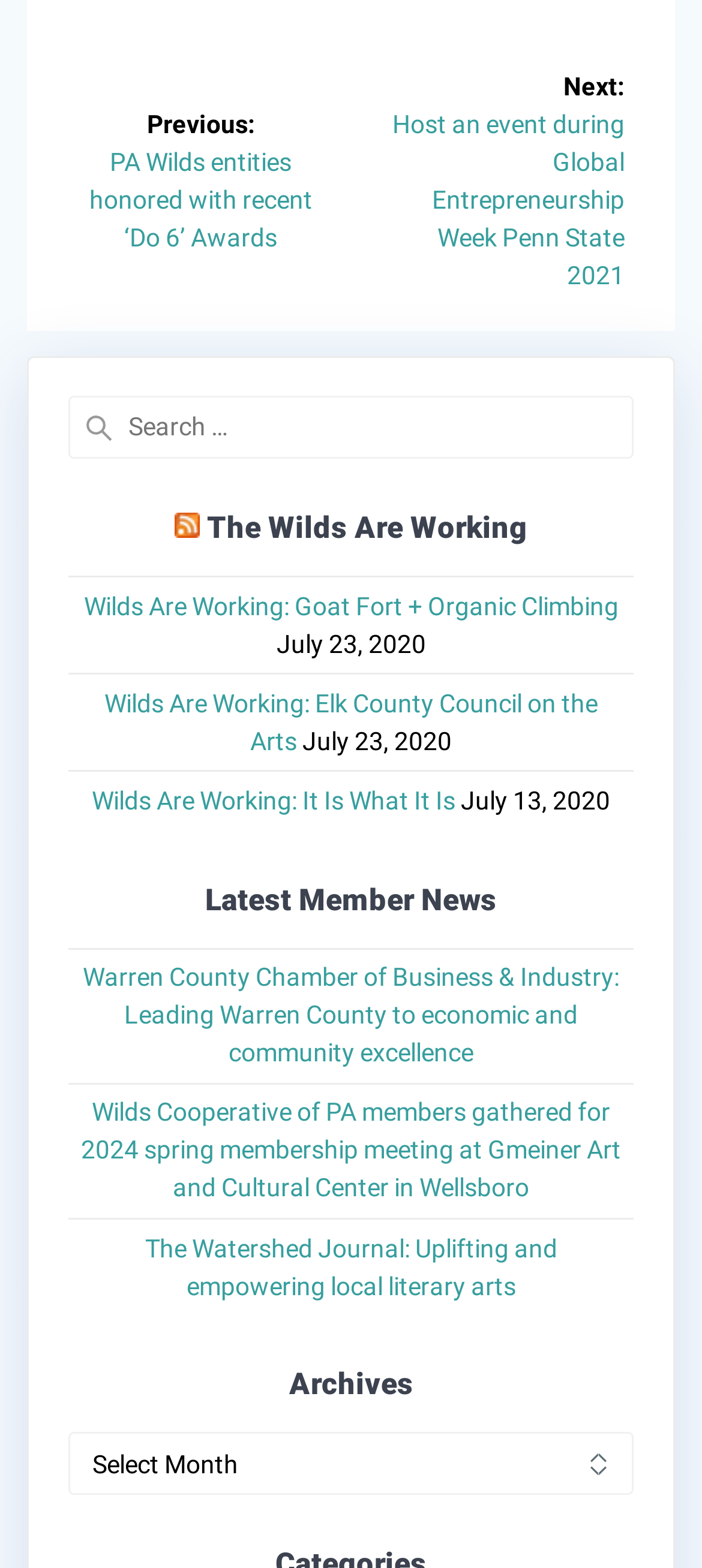What is the title of the first post?
Give a detailed response to the question by analyzing the screenshot.

I determined the answer by looking at the link element with the text 'Wilds Are Working: Goat Fort + Organic Climbing' which is located at the top of the webpage, indicating it is the first post.